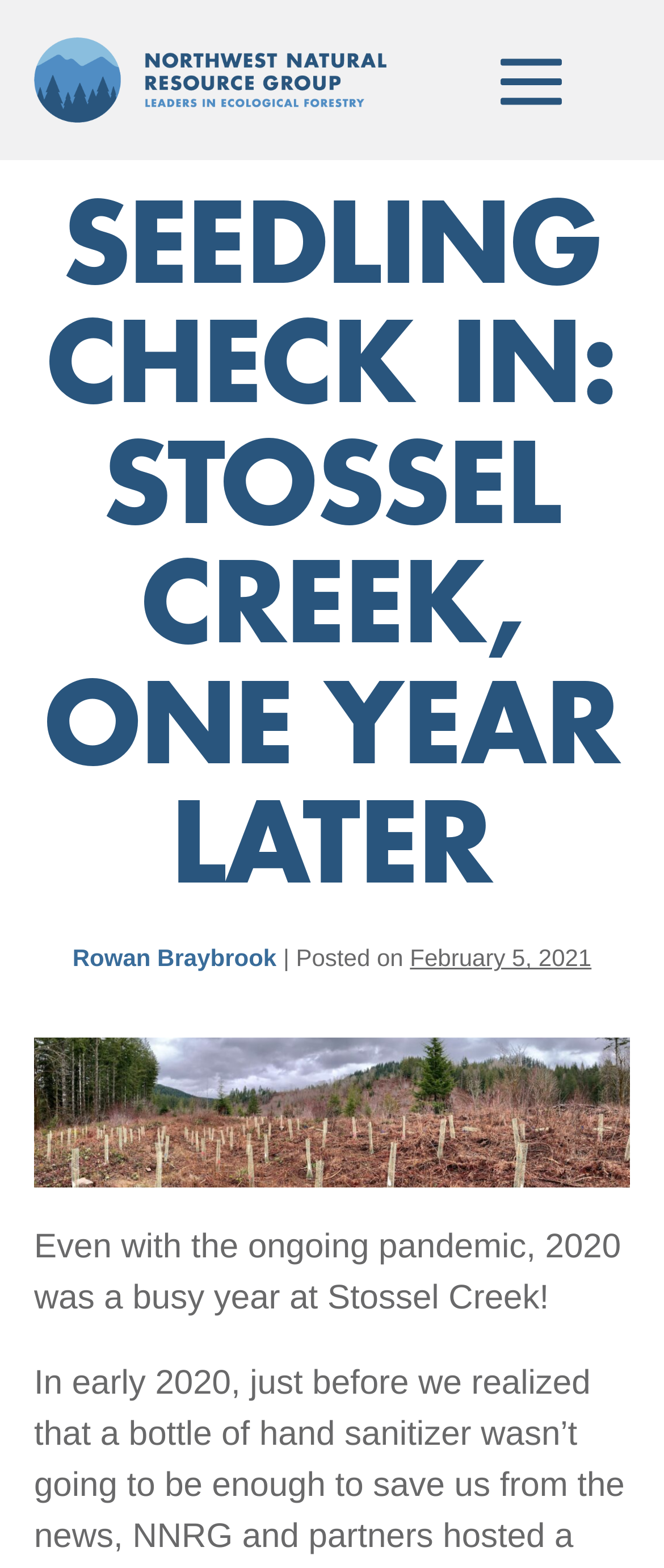Use a single word or phrase to answer this question: 
What is the topic of the article?

Stossel Creek